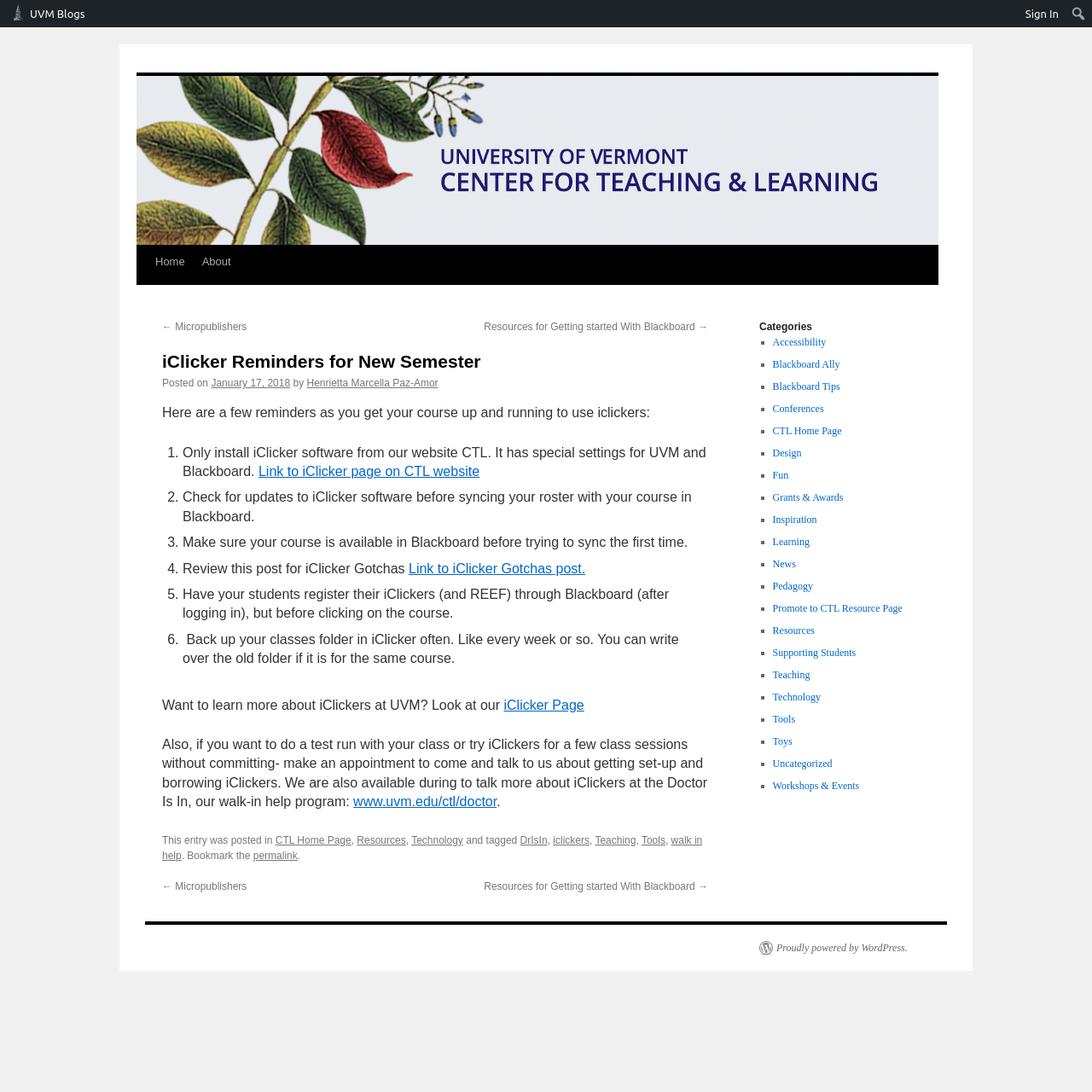Please identify the primary heading of the webpage and give its text content.

iClicker Reminders for New Semester